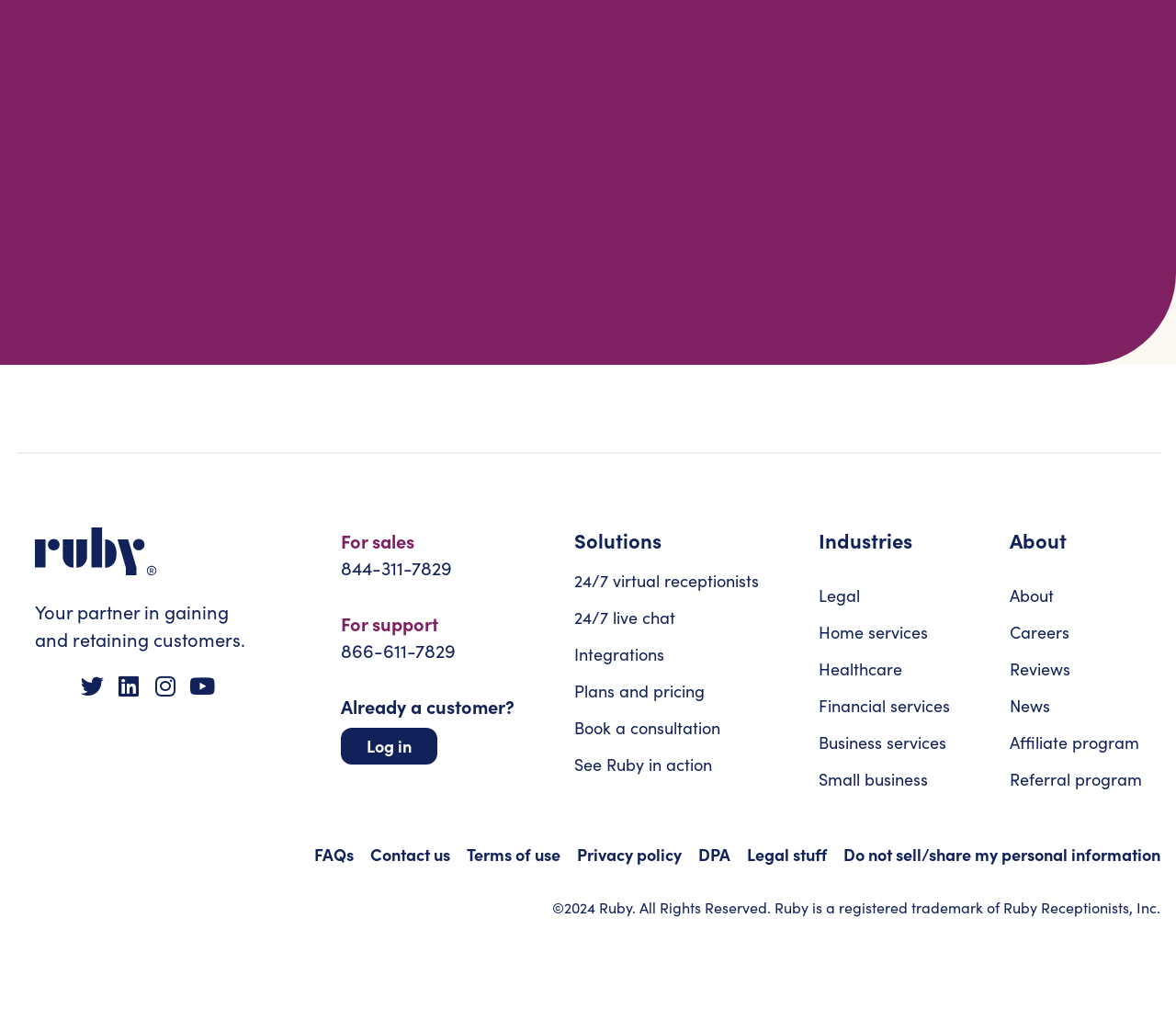Respond with a single word or phrase to the following question:
What are the social media platforms available?

Facebook, Twitter, Linkedin, Instagram, Youtube